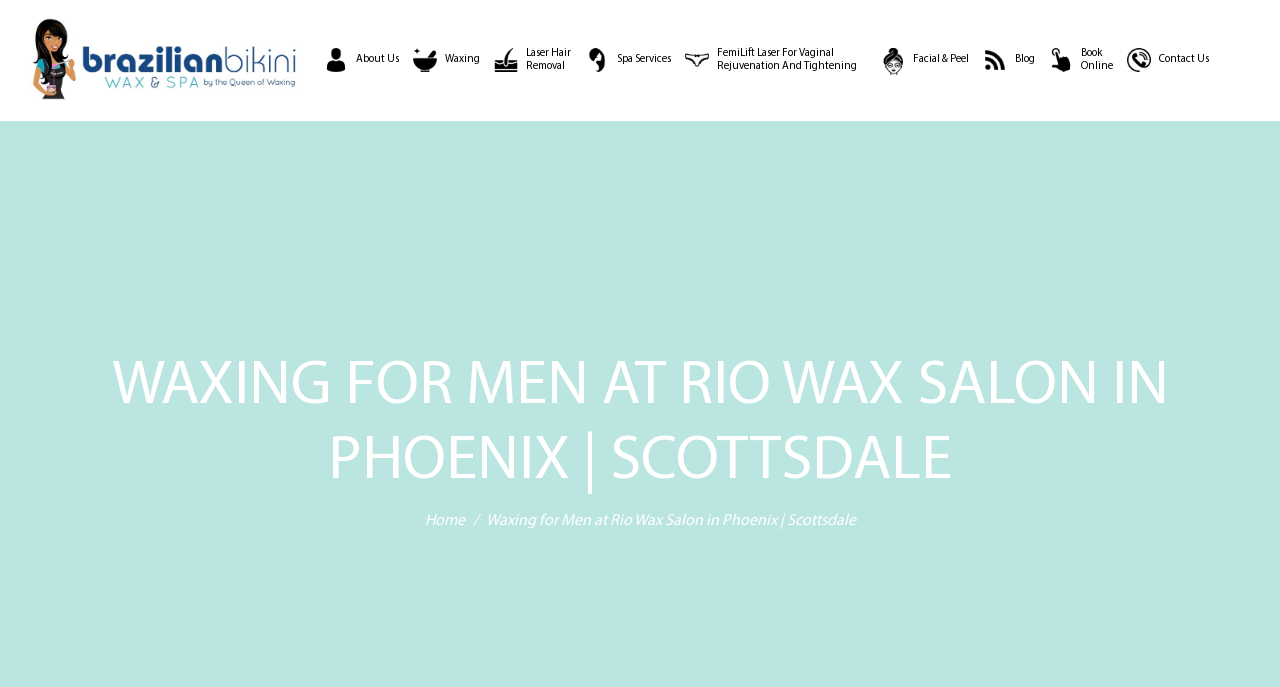Using the webpage screenshot, locate the HTML element that fits the following description and provide its bounding box: "About Us".

[0.251, 0.07, 0.312, 0.106]